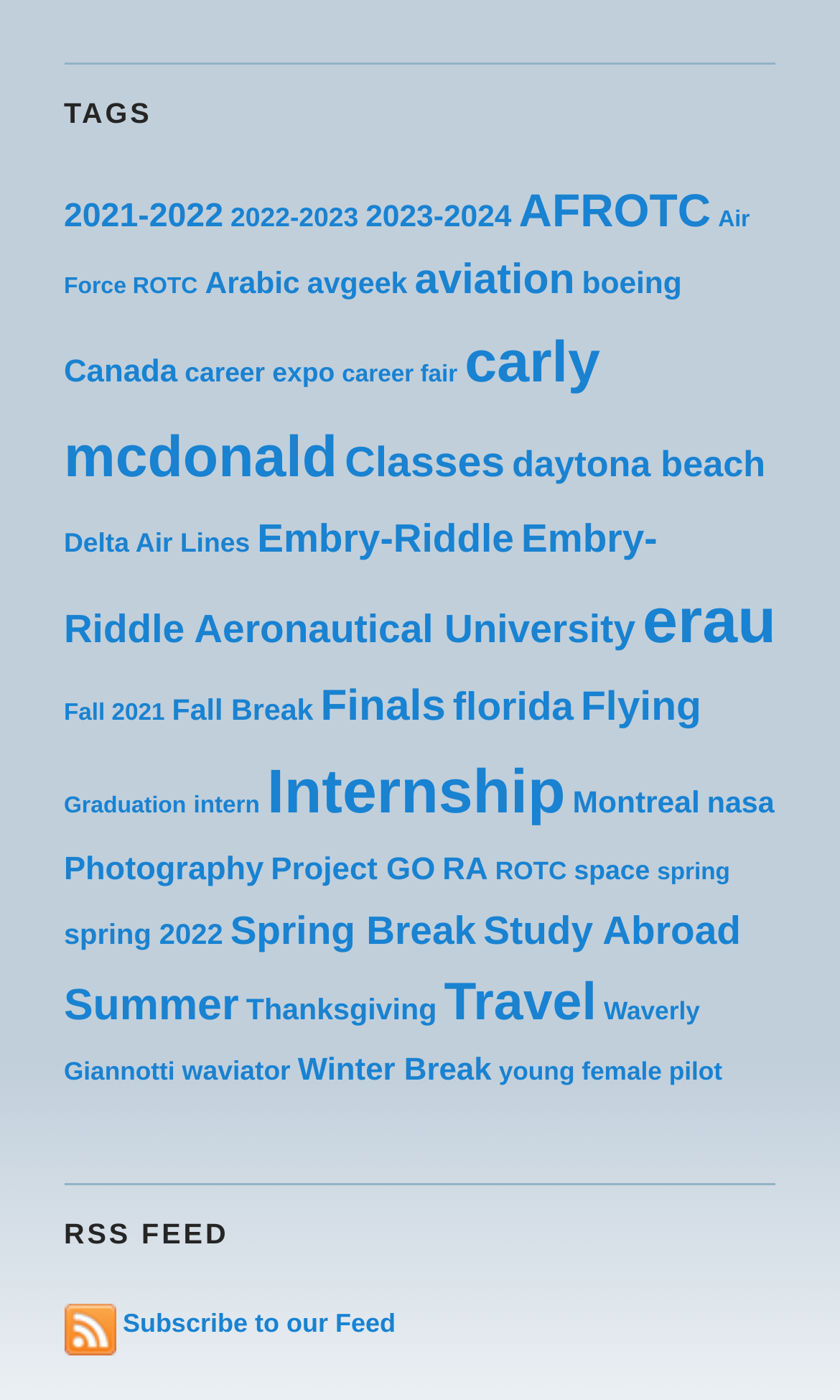Determine the bounding box for the UI element described here: "nasa".

[0.842, 0.562, 0.922, 0.585]